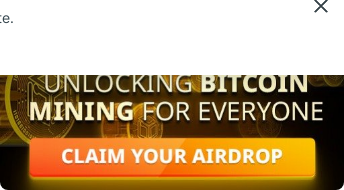What is the purpose of the button?
Using the details from the image, give an elaborate explanation to answer the question.

The button is urging users to 'CLAIM YOUR AIRDROP' which implies that its purpose is to allow users to participate in a promotional giveaway related to cryptocurrency.